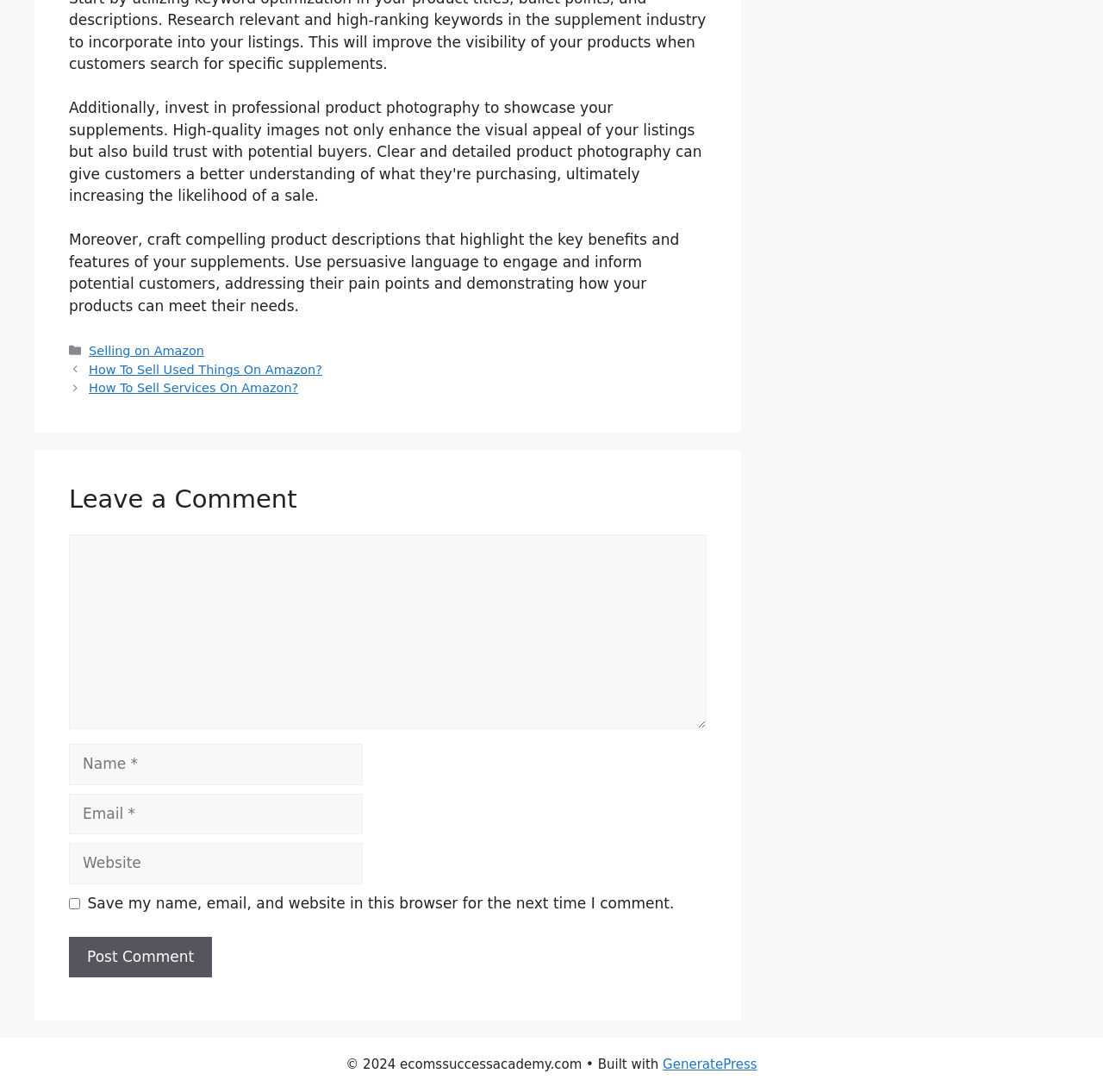Identify the bounding box coordinates of the section to be clicked to complete the task described by the following instruction: "Click on 'Post Comment'". The coordinates should be four float numbers between 0 and 1, formatted as [left, top, right, bottom].

[0.062, 0.858, 0.192, 0.895]